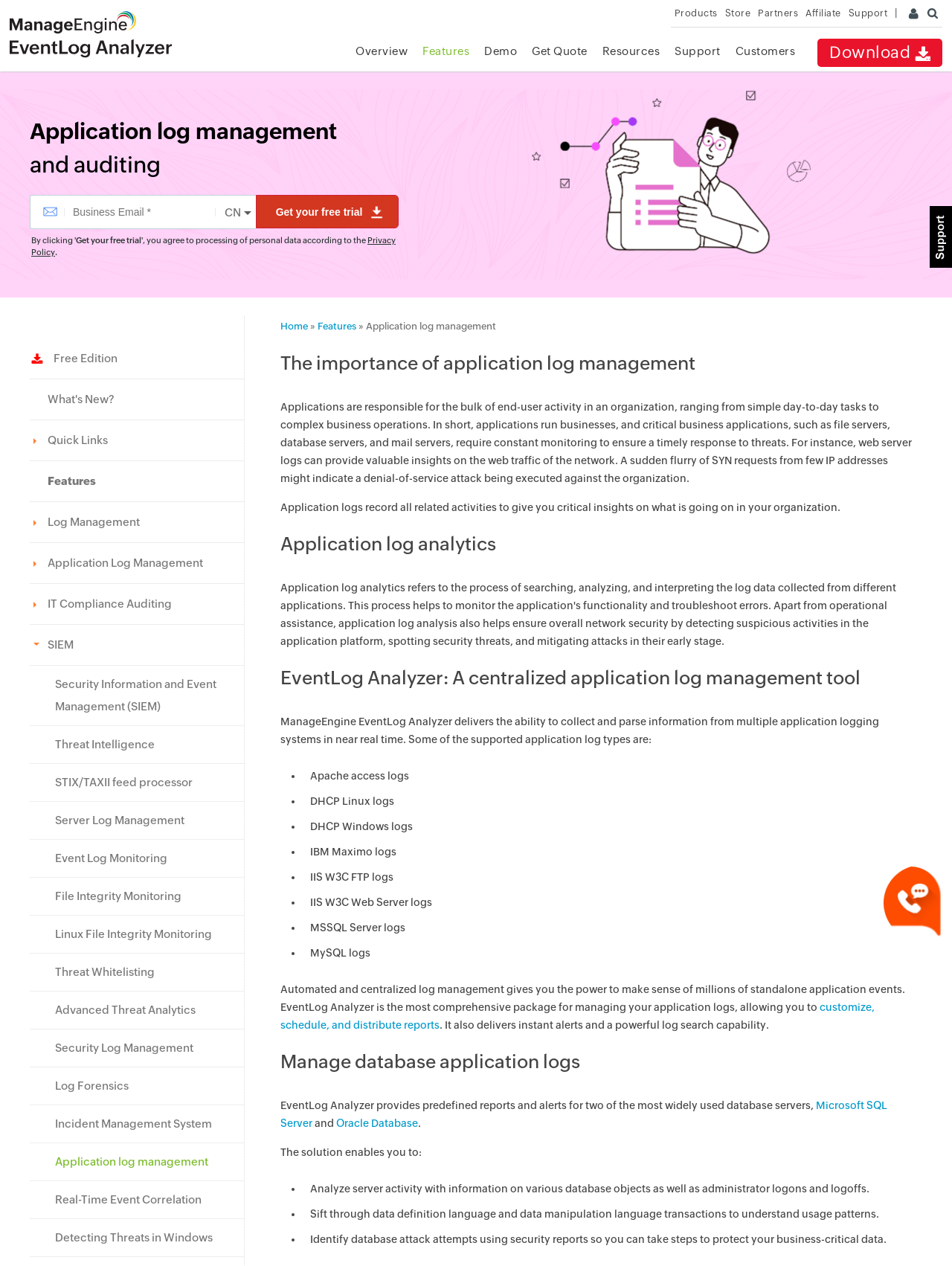Extract the bounding box coordinates for the UI element described by the text: "Real-Time Event Correlation". The coordinates should be in the form of [left, top, right, bottom] with values between 0 and 1.

[0.058, 0.942, 0.212, 0.952]